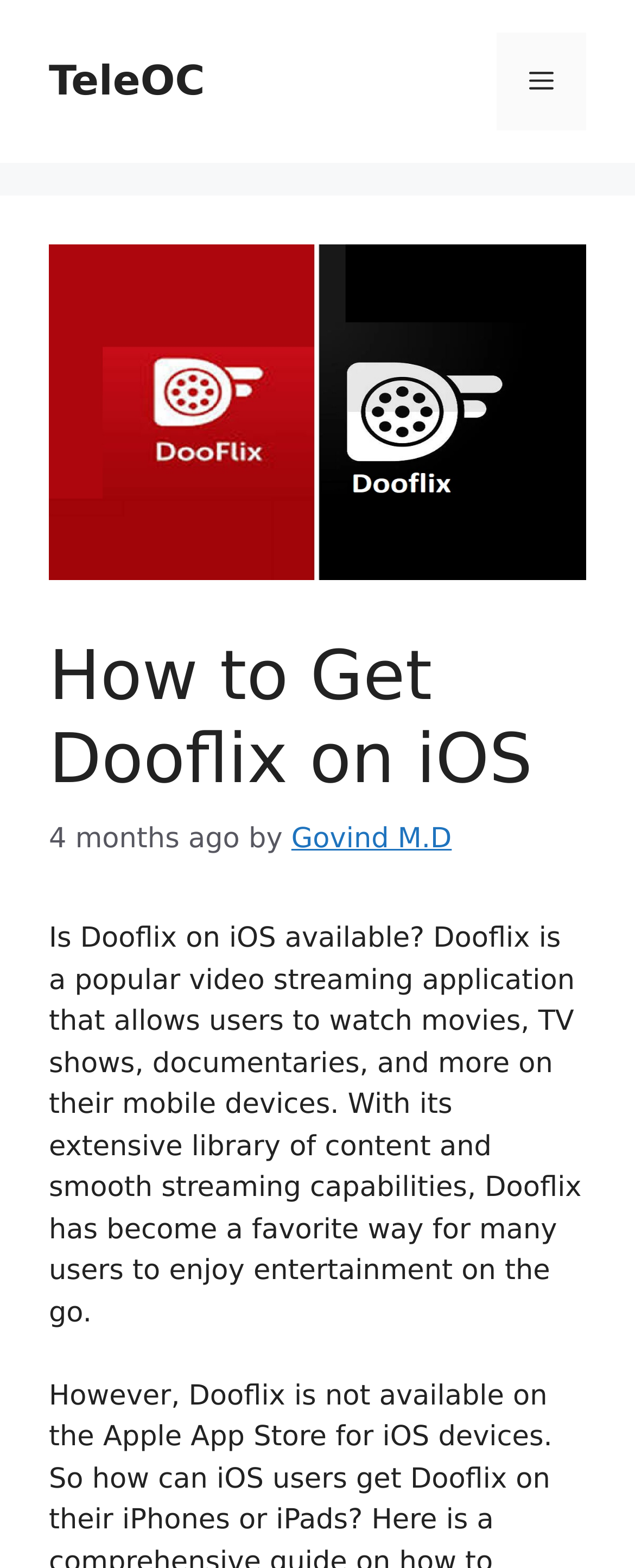Identify and generate the primary title of the webpage.

How to Get Dooflix on iOS